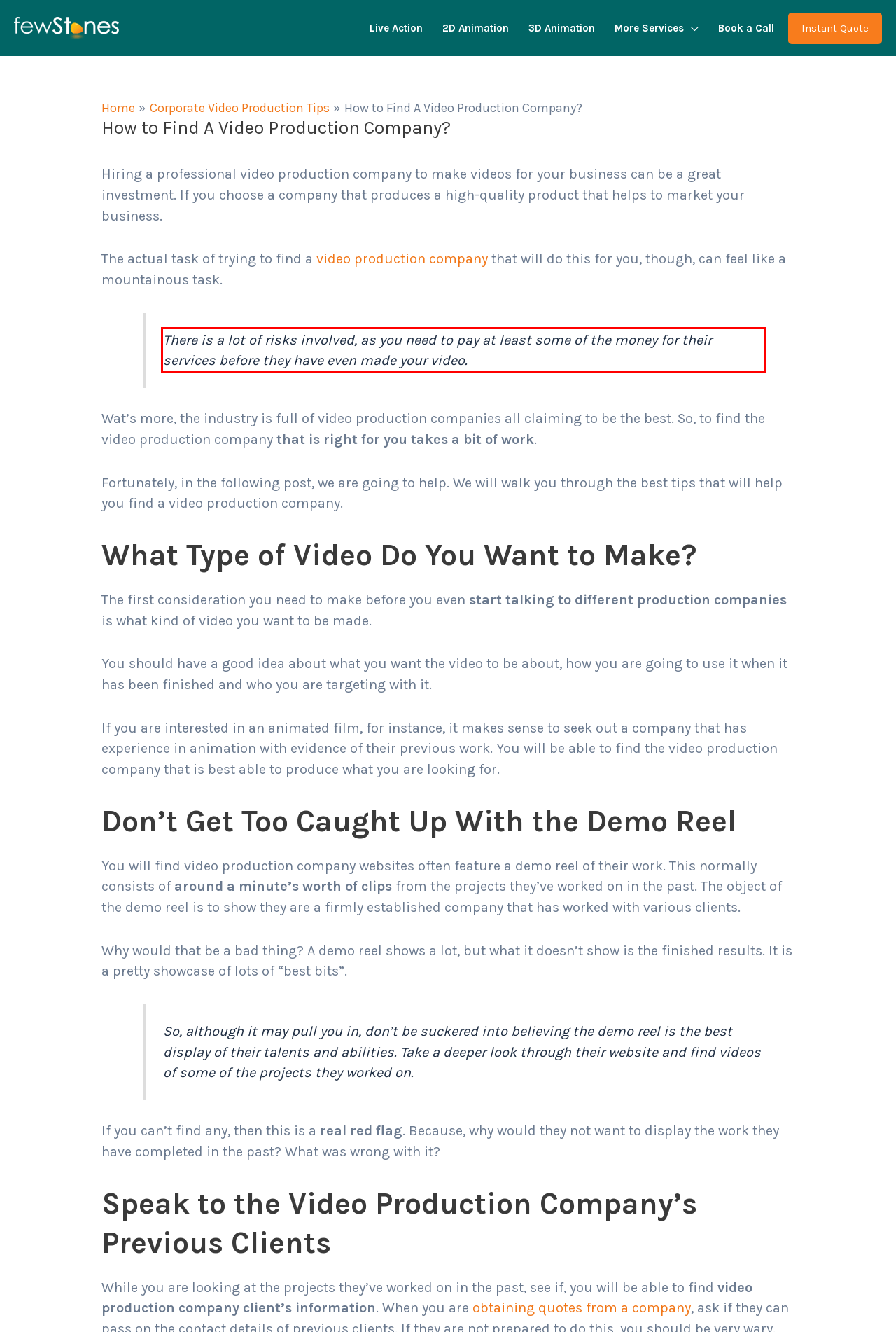Using the provided webpage screenshot, identify and read the text within the red rectangle bounding box.

There is a lot of risks involved, as you need to pay at least some of the money for their services before they have even made your video.